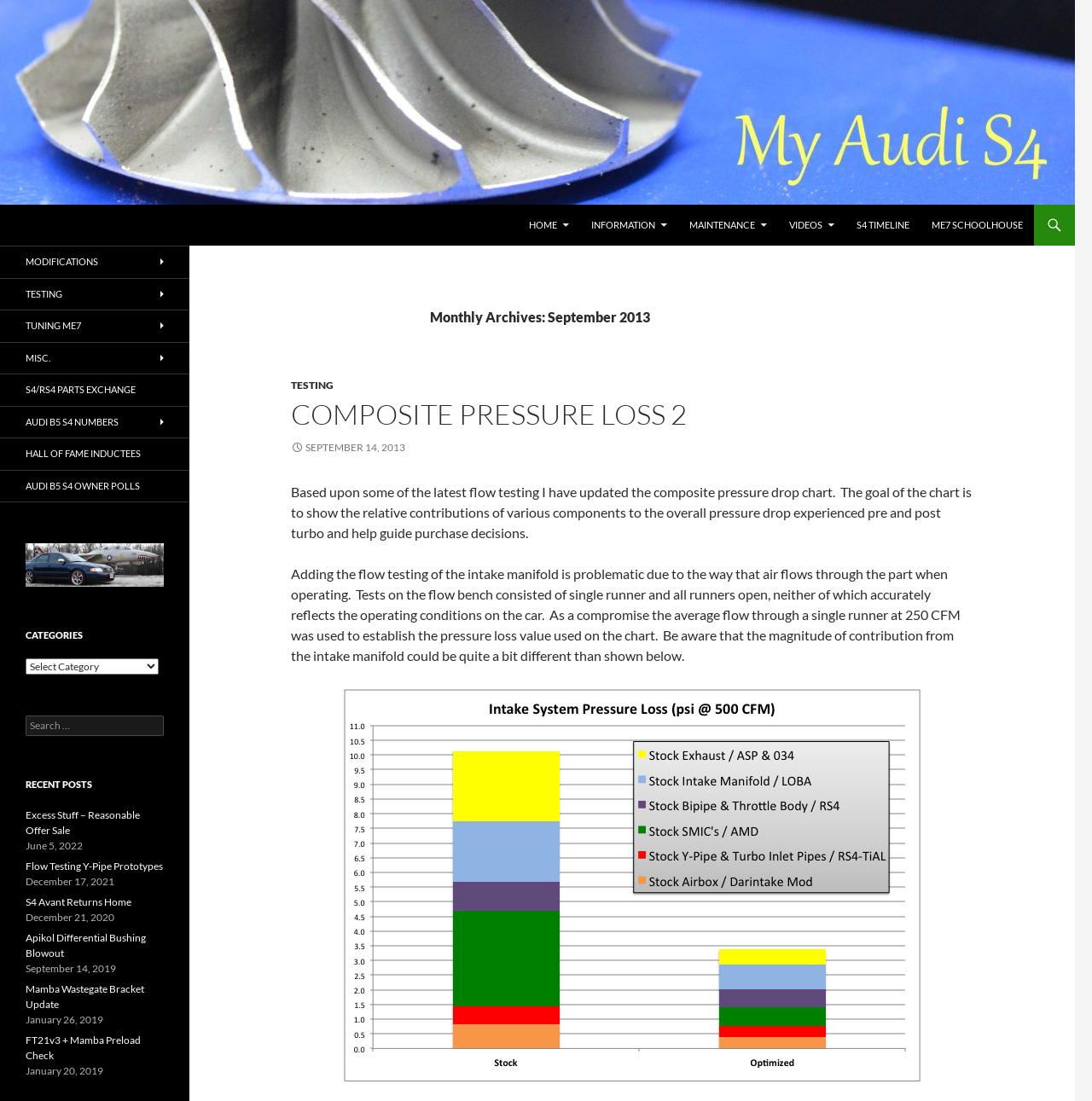What is the topic of the webpage?
Answer the question based on the image using a single word or a brief phrase.

Audi S4